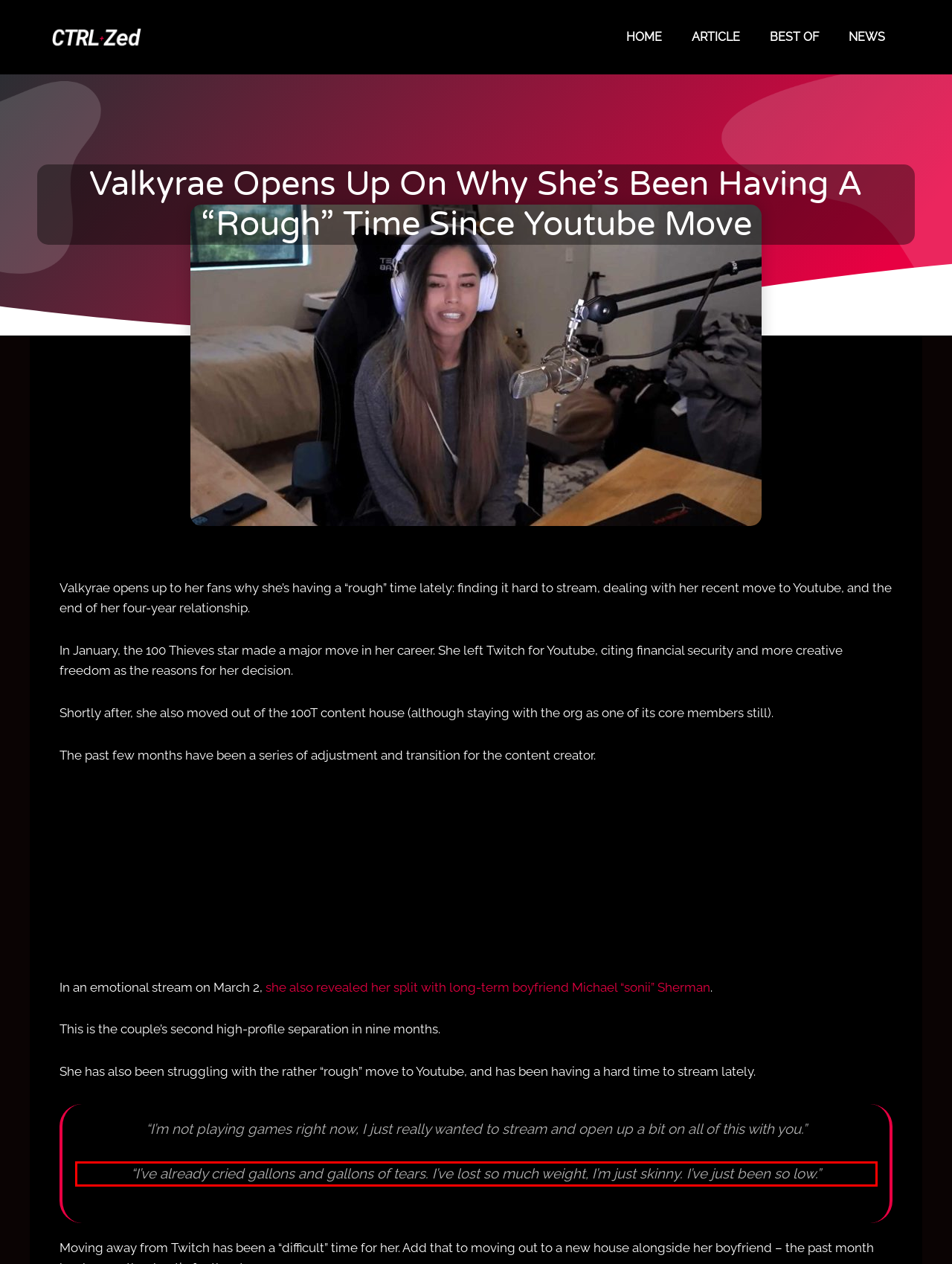Please take the screenshot of the webpage, find the red bounding box, and generate the text content that is within this red bounding box.

“I’ve already cried gallons and gallons of tears. I’ve lost so much weight, I’m just skinny. I’ve just been so low.”